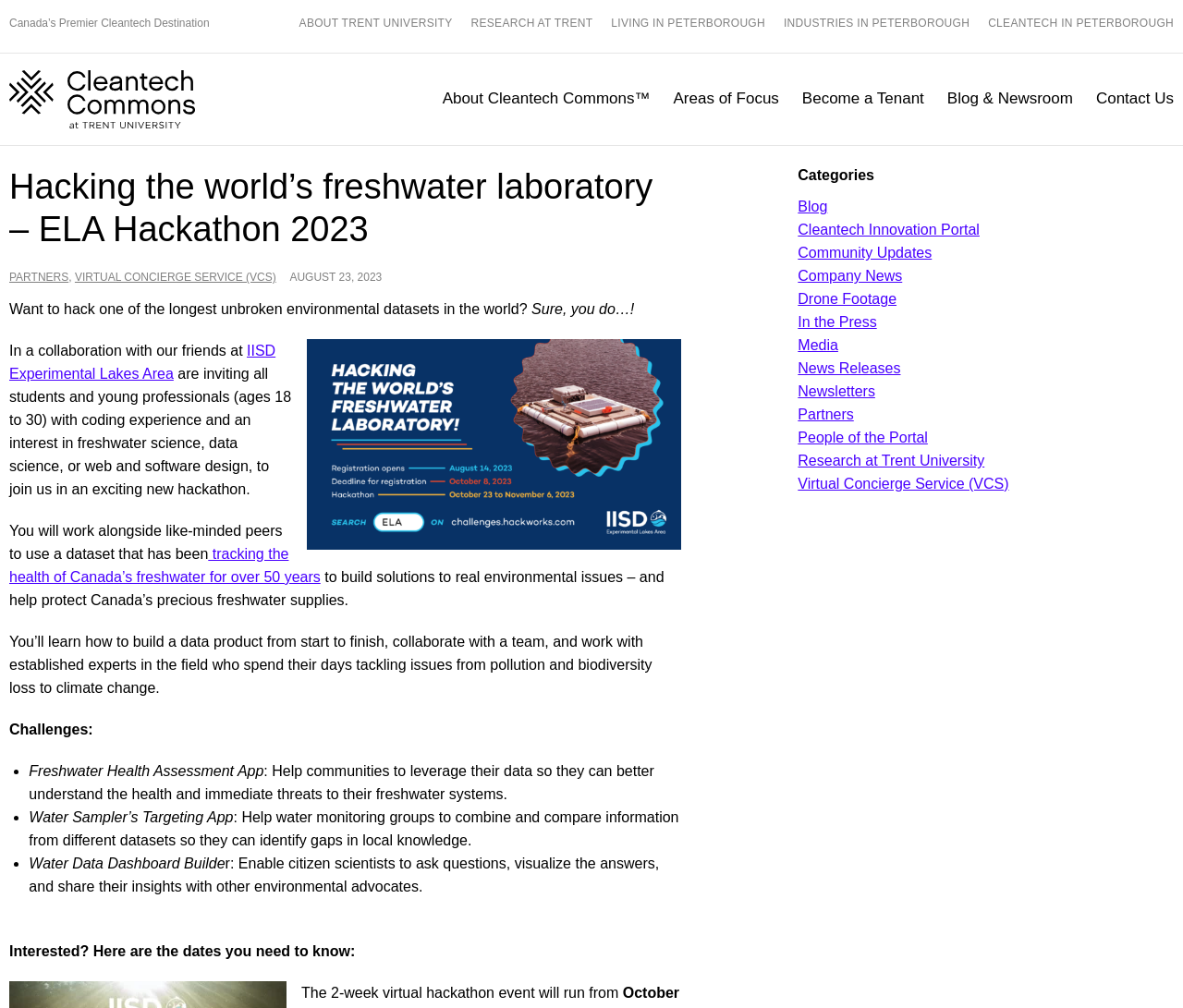Answer in one word or a short phrase: 
What is the name of the organization collaborating with Cleantech Commons?

IISD Experimental Lakes Area